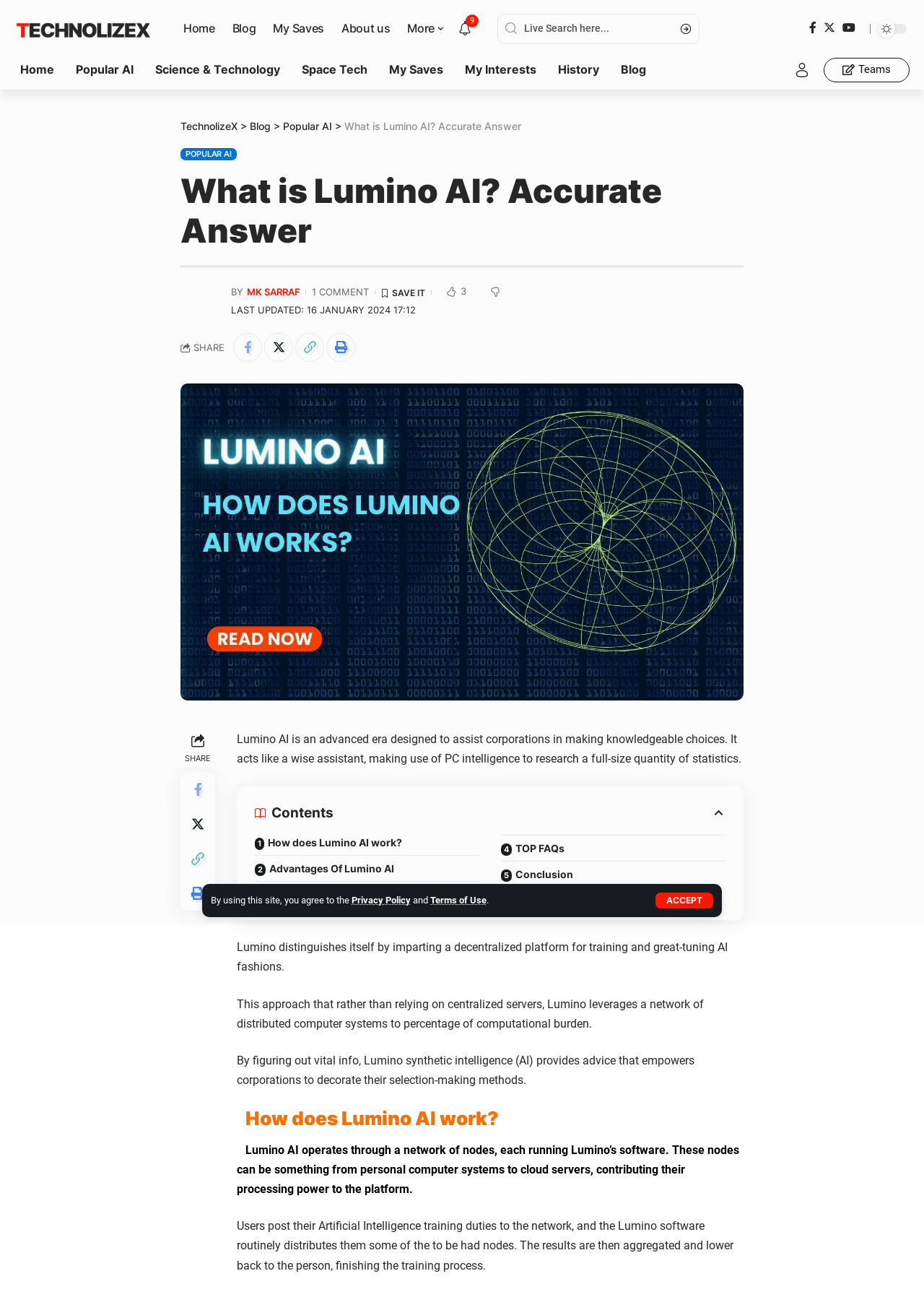Determine which piece of text is the heading of the webpage and provide it.

What is Lumino AI? Accurate Answer